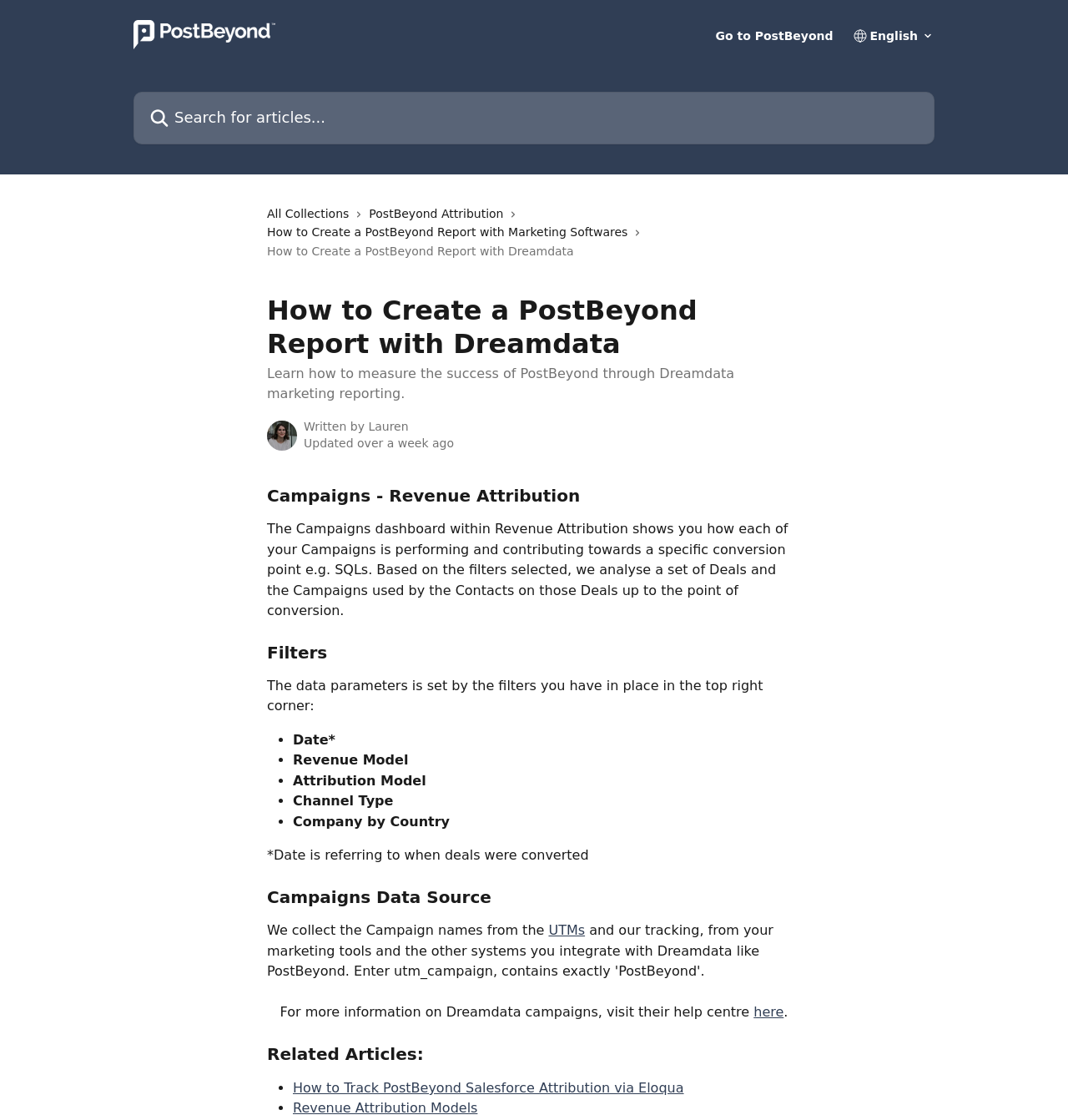Determine the bounding box coordinates of the clickable region to follow the instruction: "Learn more about Dreamdata campaigns".

[0.706, 0.896, 0.734, 0.911]